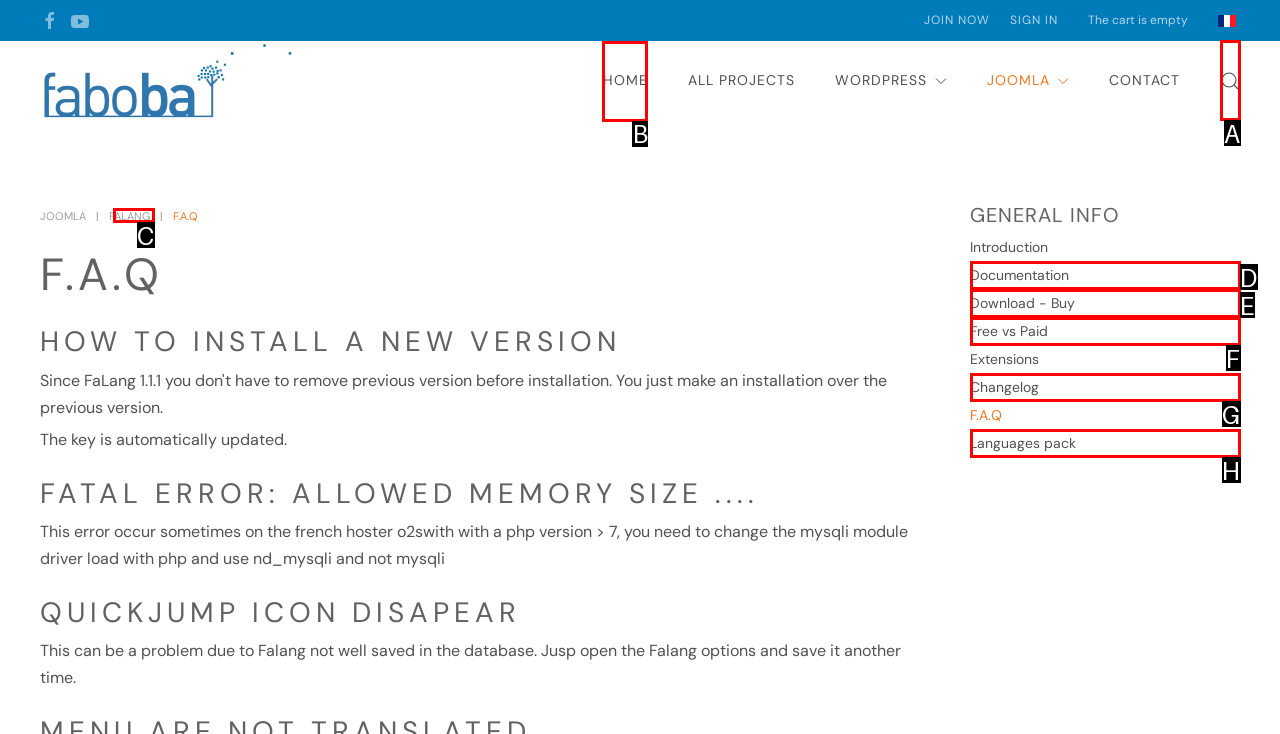Decide which HTML element to click to complete the task: Go to HOME Provide the letter of the appropriate option.

B